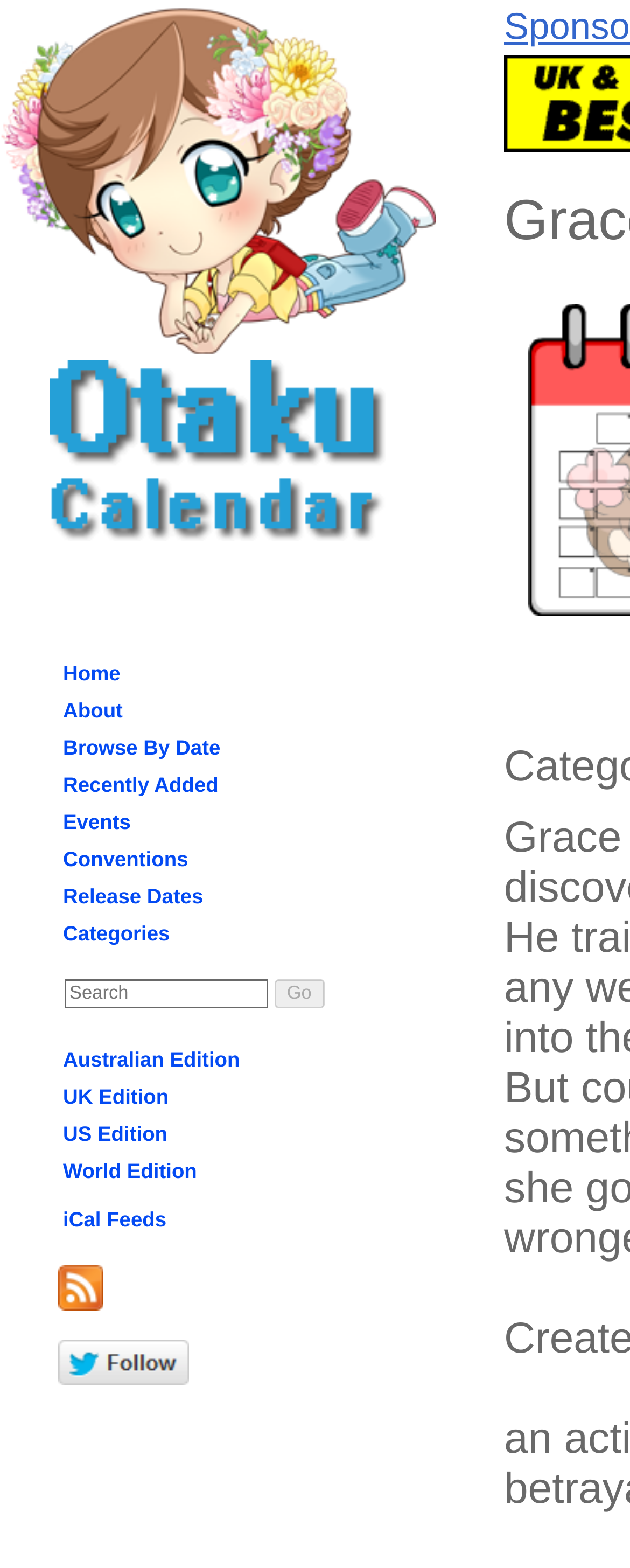Can you provide the bounding box coordinates for the element that should be clicked to implement the instruction: "view release dates"?

[0.092, 0.561, 0.33, 0.582]